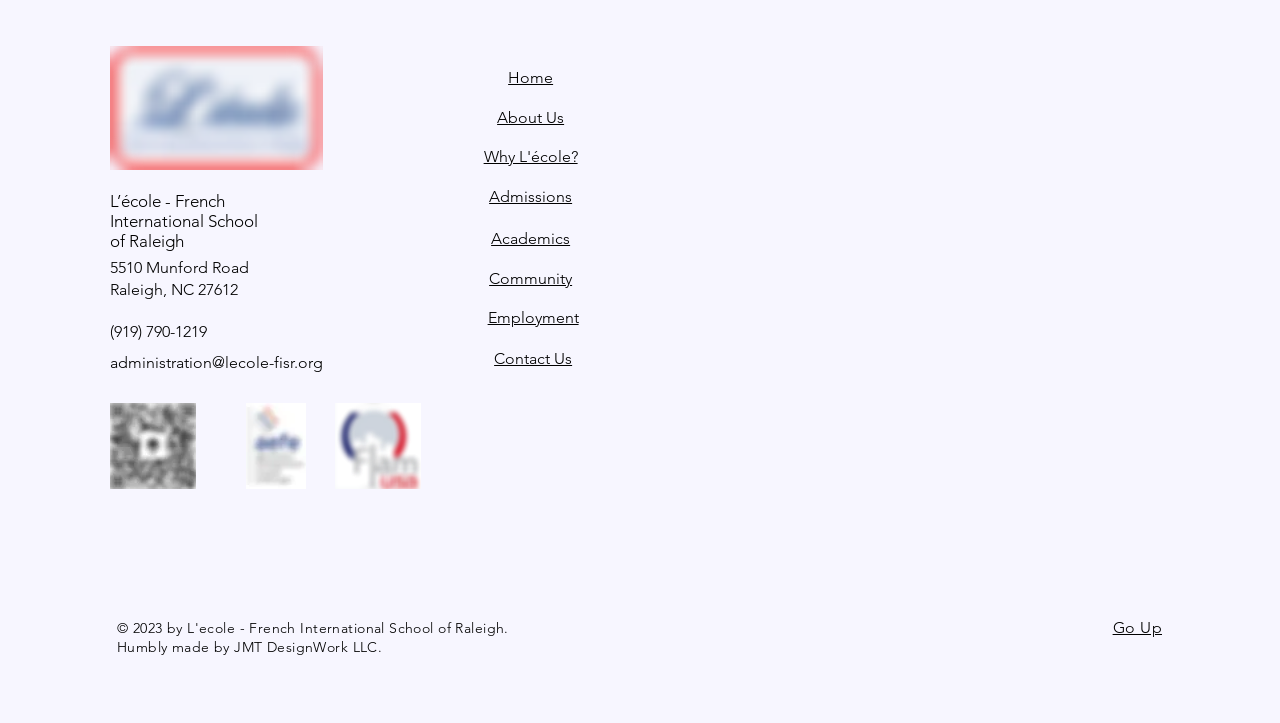Locate the bounding box of the UI element described by: "About Us" in the given webpage screenshot.

[0.388, 0.149, 0.441, 0.175]